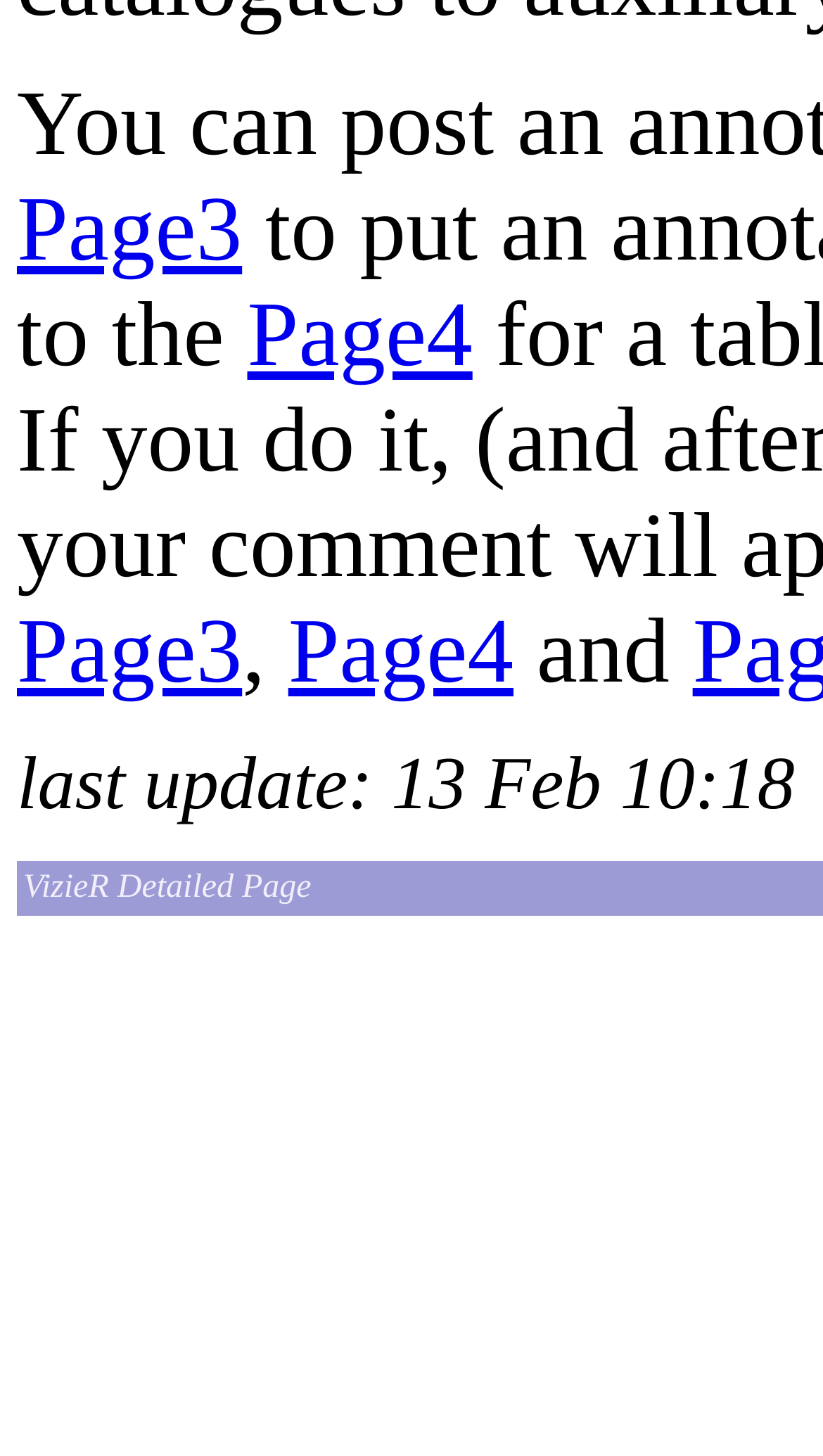Please provide the bounding box coordinates in the format (top-left x, top-left y, bottom-right x, bottom-right y). Remember, all values are floating point numbers between 0 and 1. What is the bounding box coordinate of the region described as: Page4

[0.3, 0.196, 0.574, 0.265]